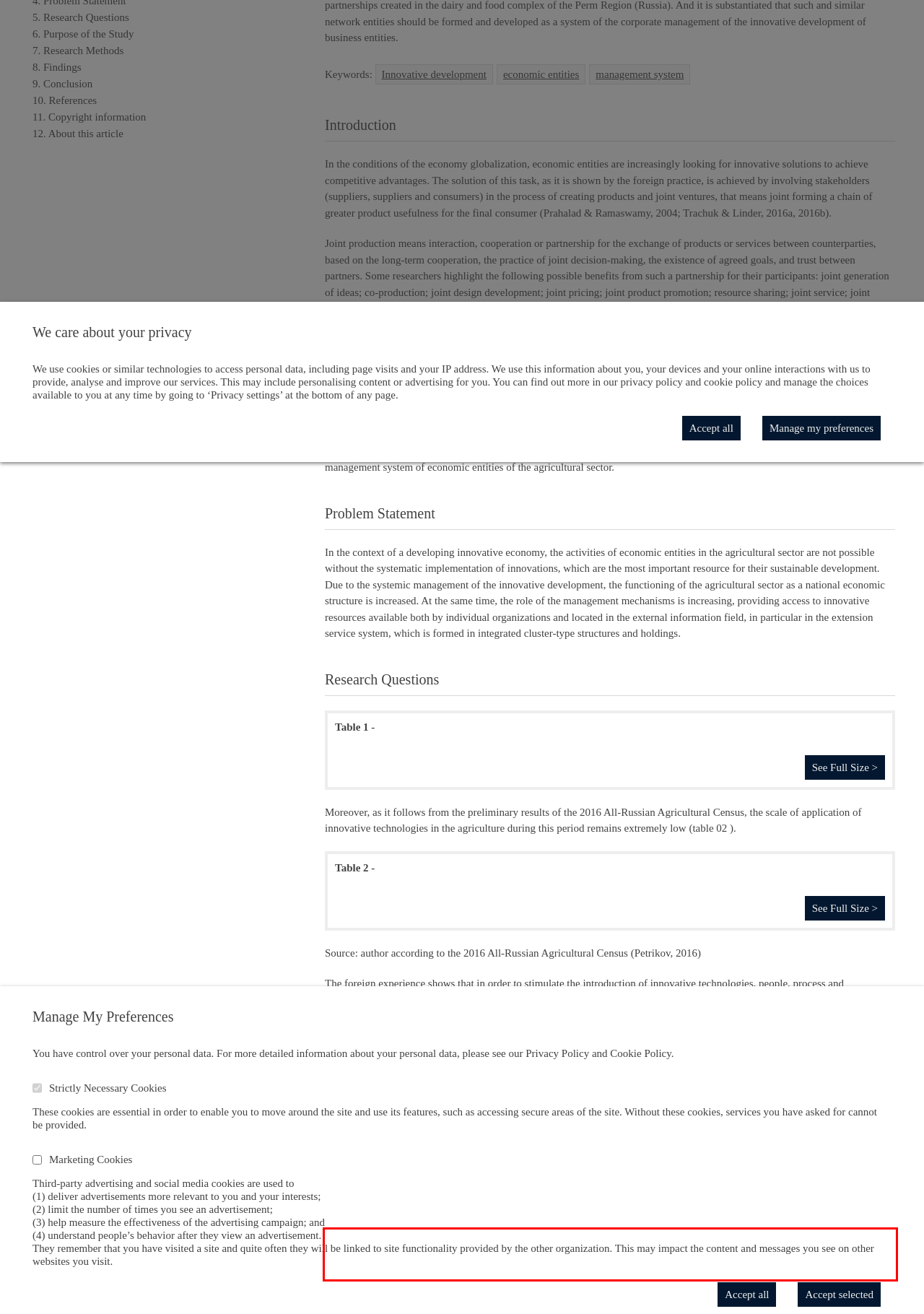Please perform OCR on the text content within the red bounding box that is highlighted in the provided webpage screenshot.

These models reflect the possibility of forming links between various agribusiness structures (agricultural producers, service and service organizations, logistics centers, processors and trade). At the same time, all participants included in such systems retain legal independence.